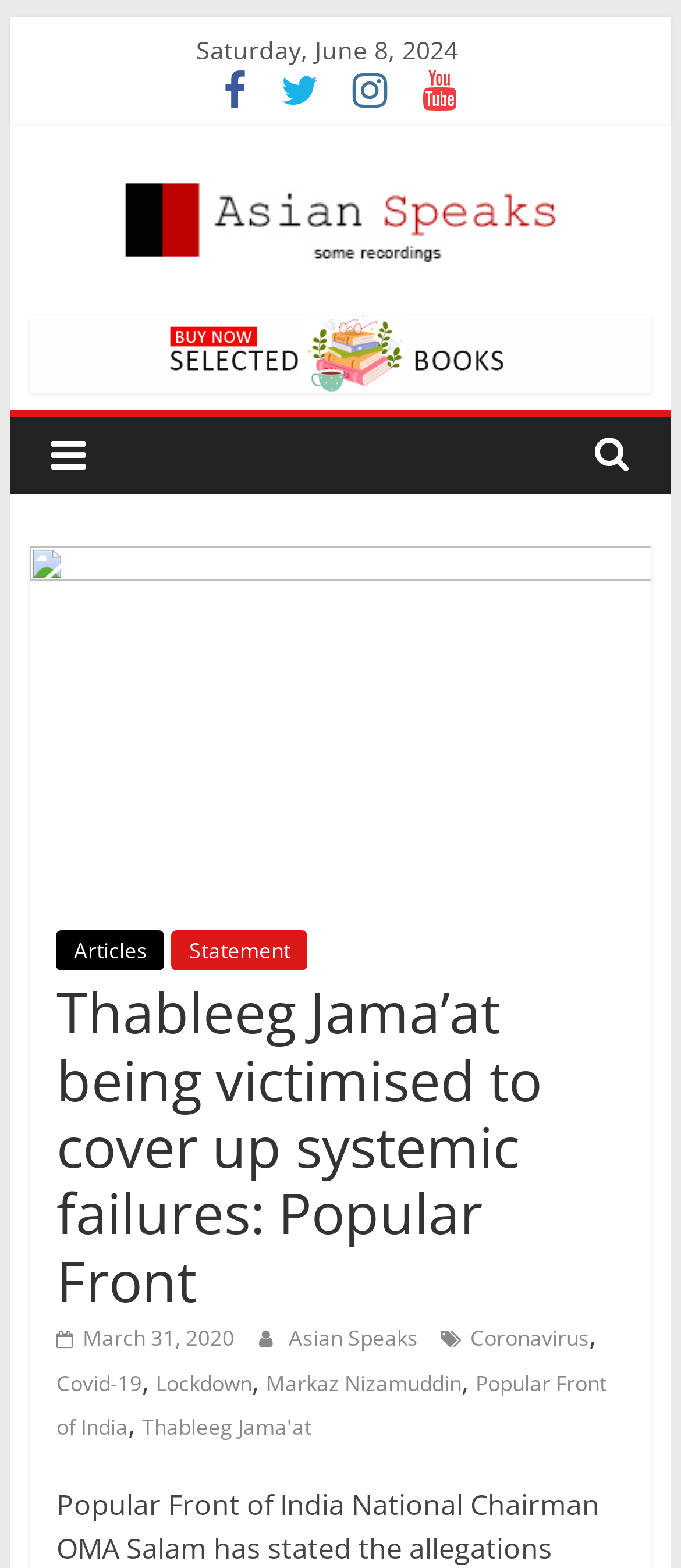Give the bounding box coordinates for the element described by: "Asian Speaks".

[0.424, 0.844, 0.621, 0.863]